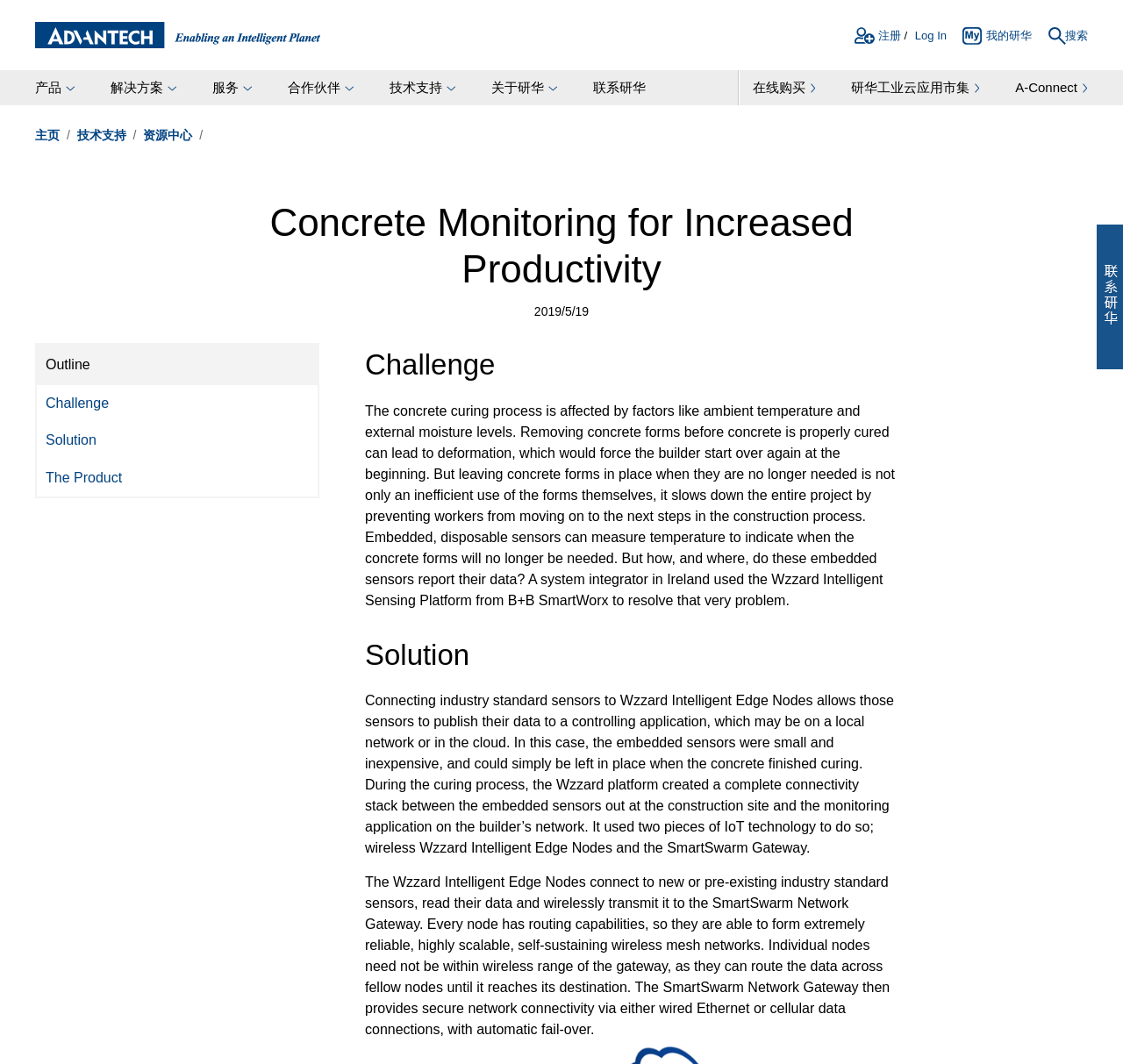Provide a brief response to the question below using one word or phrase:
What is the location of the 'Contact Advantech' link?

Bottom right corner